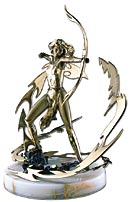Explain the content of the image in detail.

The image features a stunning sculpture titled "WEHOMAH - THE GREAT WIND," which is part of a limited edition series measuring 28 inches. The artwork depicts a graceful figure embodying the elements of wind, symbolizing a celebration of nature's forces and the essential breath of life that connects us all. The dynamic design showcases flowing lines and delicate details, capturing the essence of movement, while the base adds a polished touch to highlight the sculpture's elegance. This piece is dedicated to honoring the magnificent winds of Mother Earth, serving as a reminder of the vital relationship between humanity and the natural world. The sculpture is credited to the artist Osprey Orielle Lake, adding an element of artistic prestige to this exquisite work.